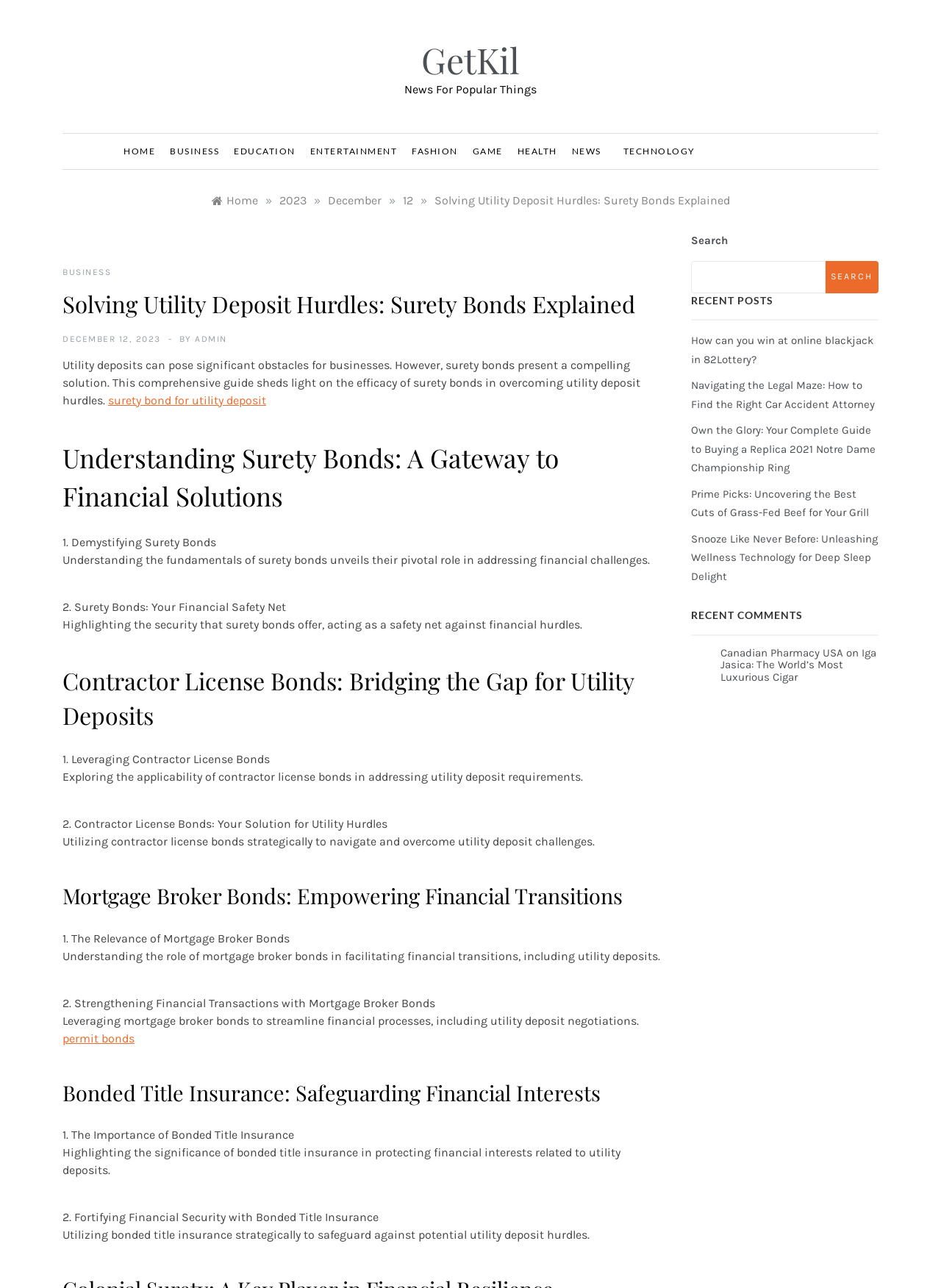Identify the bounding box coordinates necessary to click and complete the given instruction: "Click on the 'BUSINESS' link".

[0.173, 0.104, 0.241, 0.131]